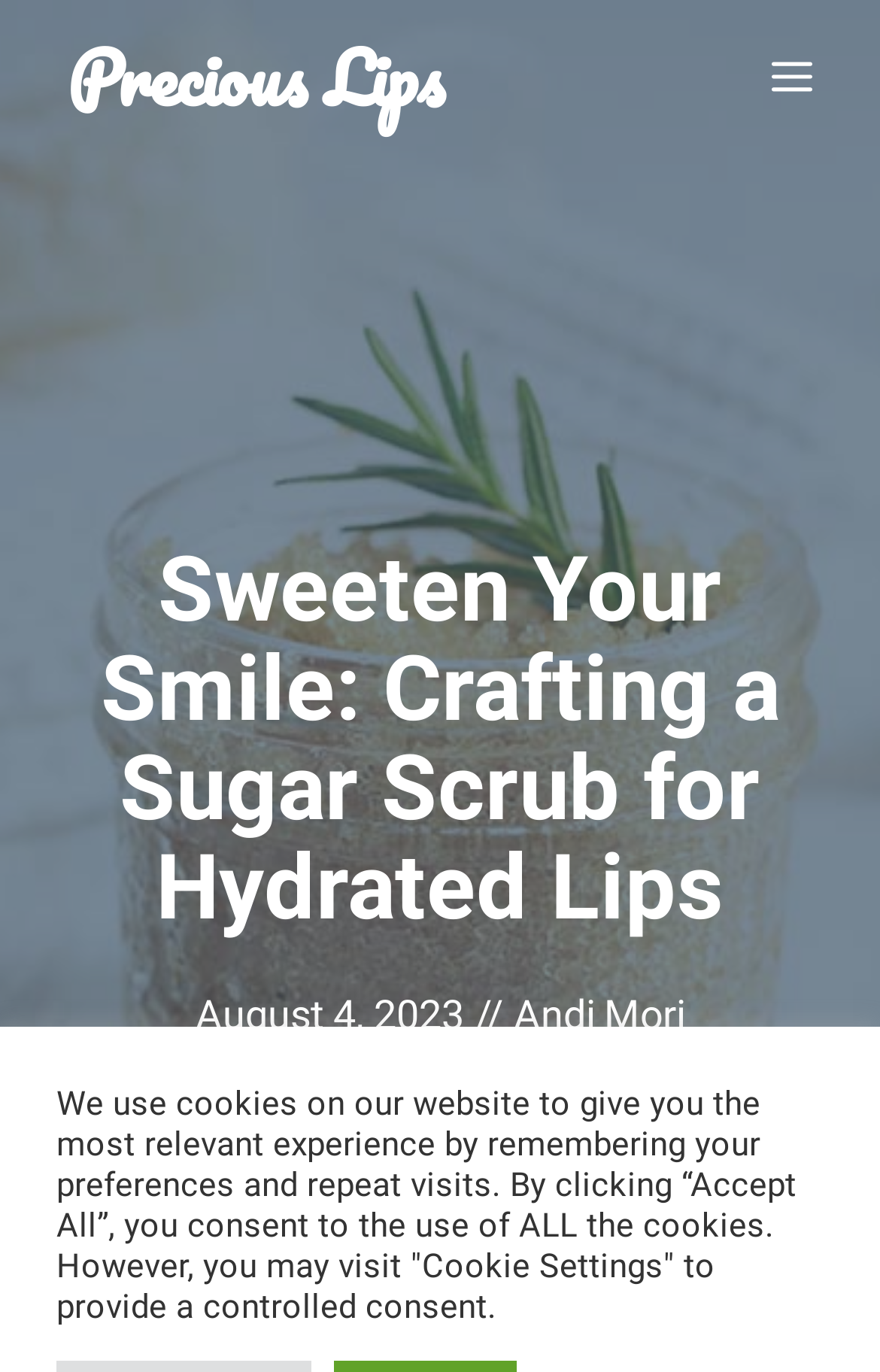Is the menu expanded?
Using the visual information, reply with a single word or short phrase.

No